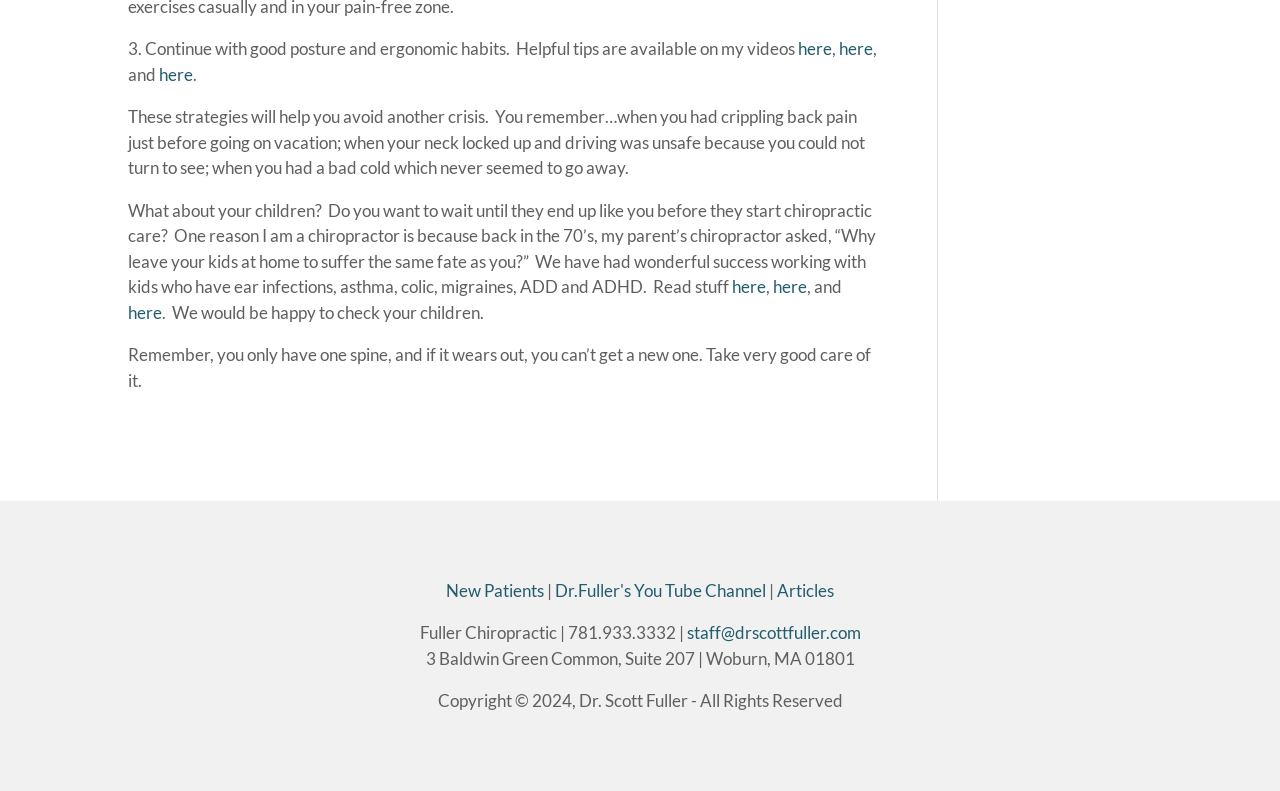Pinpoint the bounding box coordinates of the area that must be clicked to complete this instruction: "Read articles".

[0.607, 0.733, 0.652, 0.76]